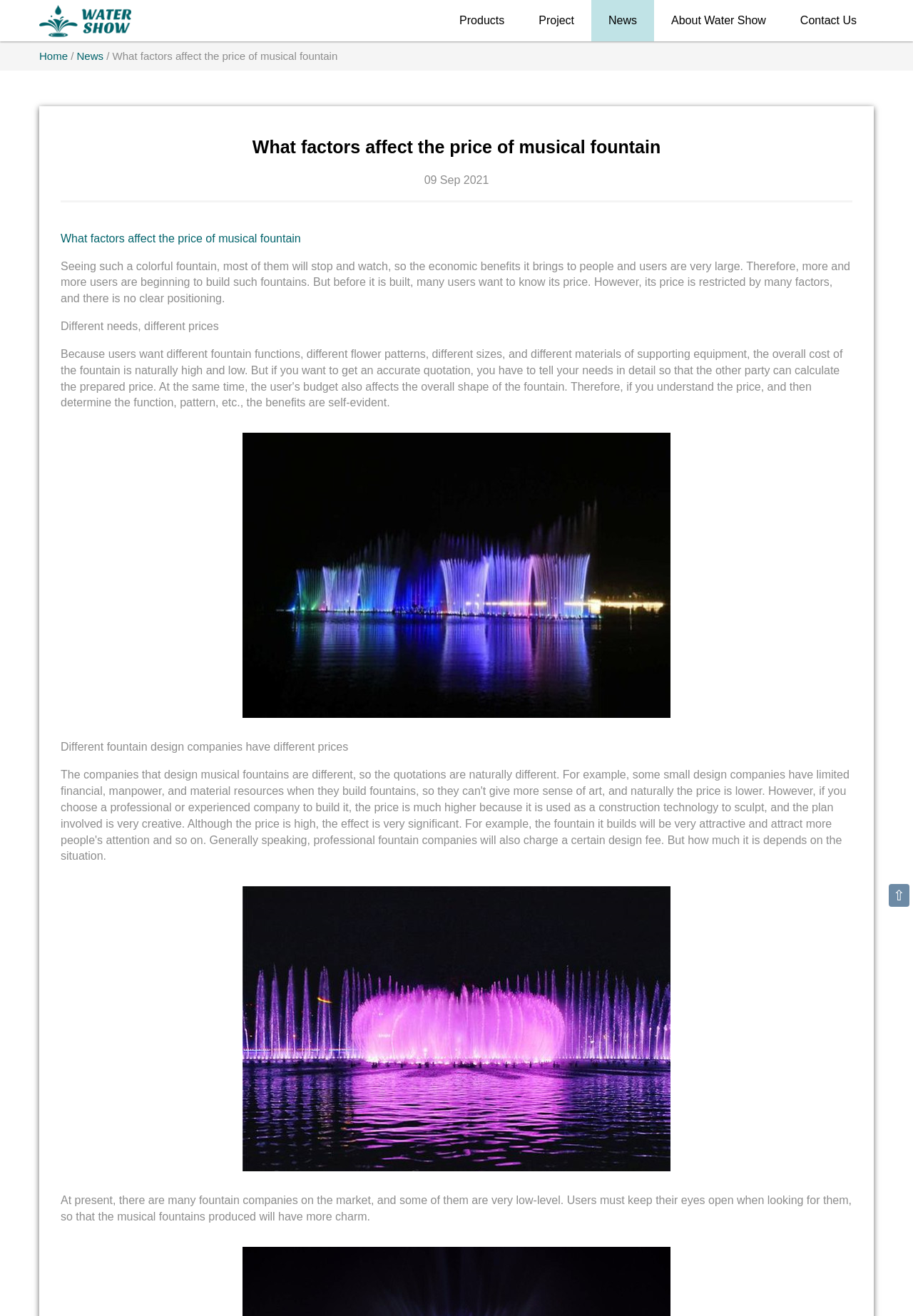Identify the headline of the webpage and generate its text content.

What factors affect the price of musical fountain